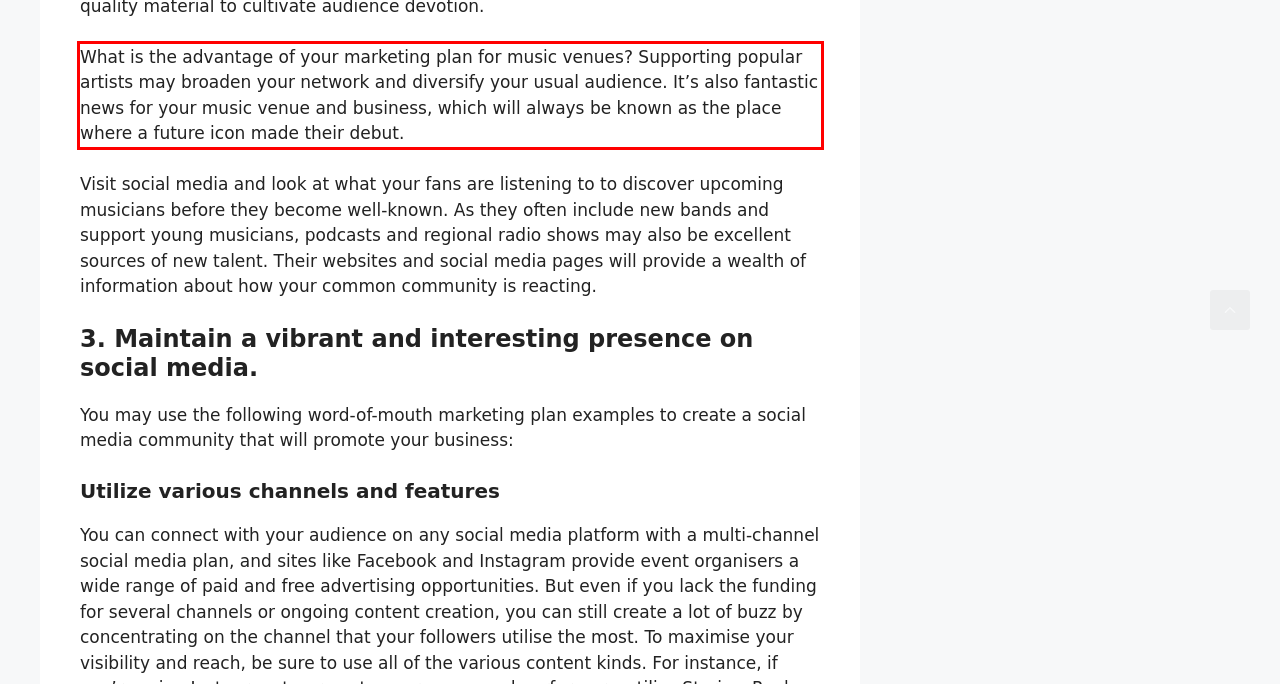Identify the text inside the red bounding box on the provided webpage screenshot by performing OCR.

What is the advantage of your marketing plan for music venues? Supporting popular artists may broaden your network and diversify your usual audience. It’s also fantastic news for your music venue and business, which will always be known as the place where a future icon made their debut.